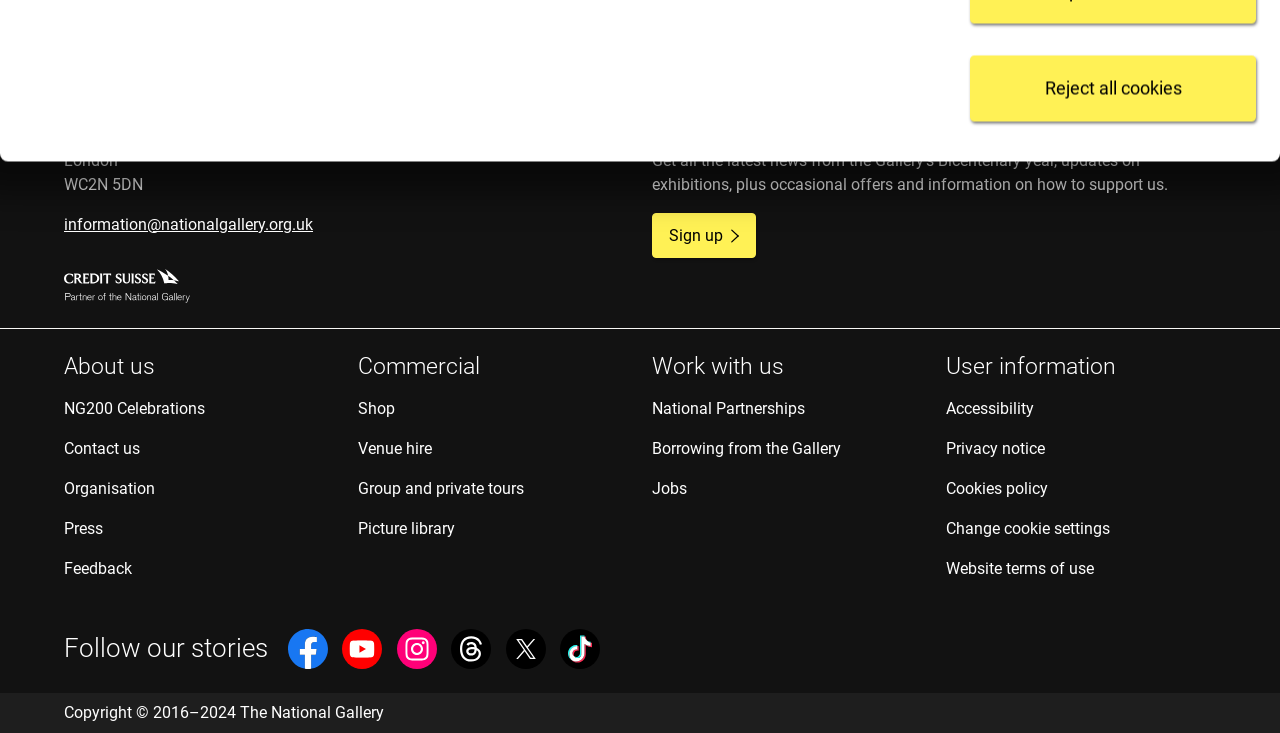Find the bounding box coordinates of the clickable element required to execute the following instruction: "Follow on Facebook". Provide the coordinates as four float numbers between 0 and 1, i.e., [left, top, right, bottom].

[0.225, 0.858, 0.256, 0.912]